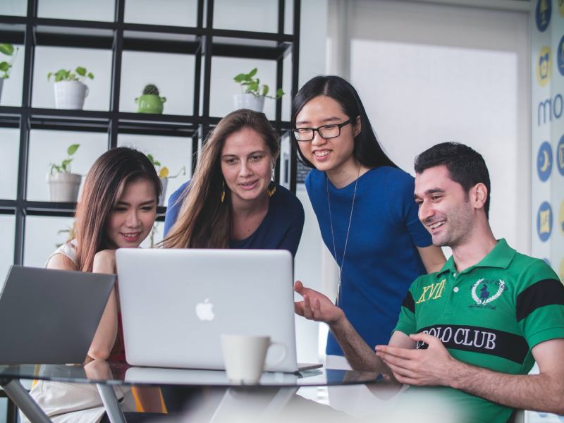Observe the image and answer the following question in detail: Is the atmosphere in the workspace collaborative?

The caption describes the atmosphere as 'collaborative' and 'conducive to learning and professional growth', indicating that the individuals in the picture are working together and sharing ideas.